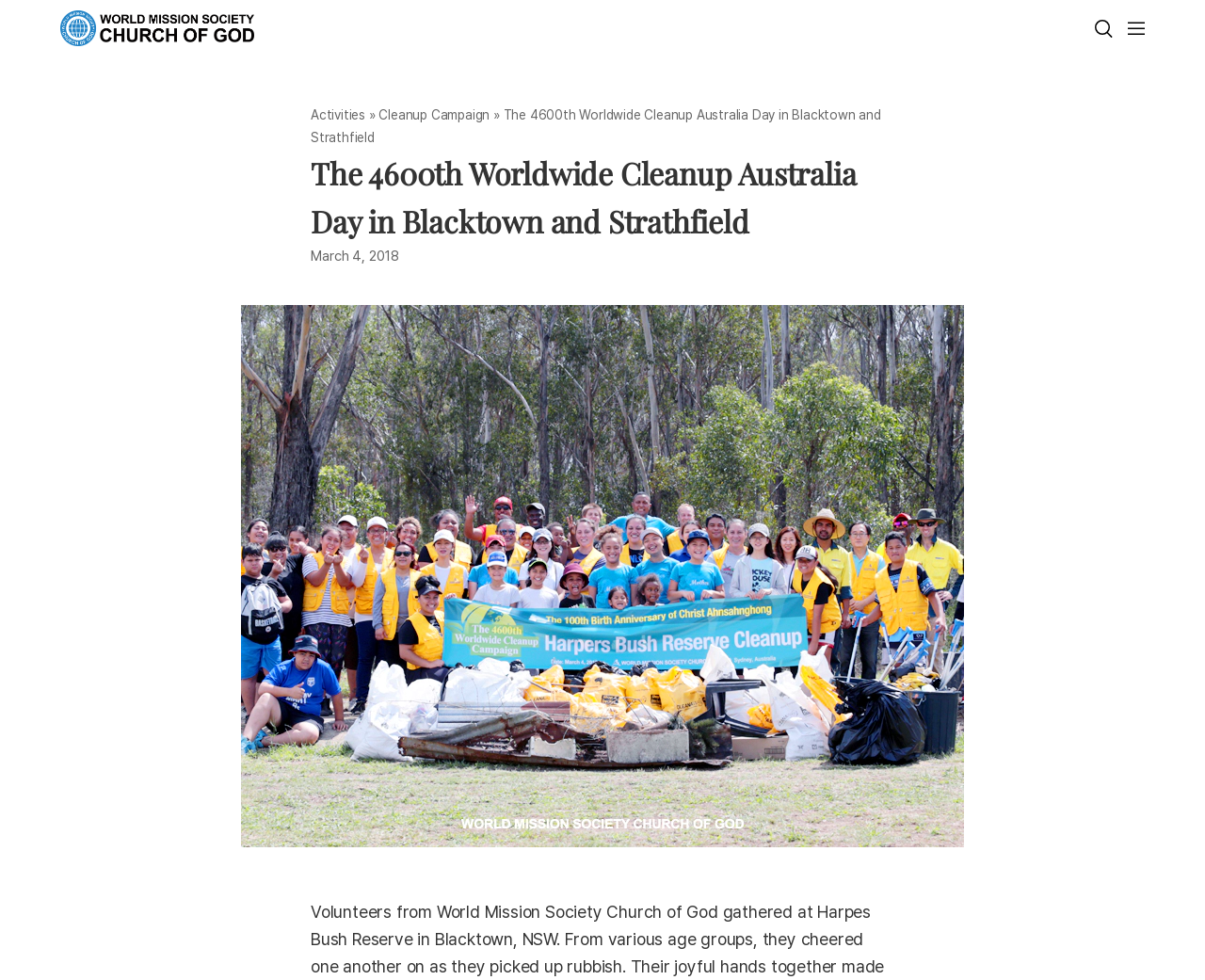Use a single word or phrase to answer the question:
What is the name of the church involved in the cleanup campaign?

World Mission Society Church of God